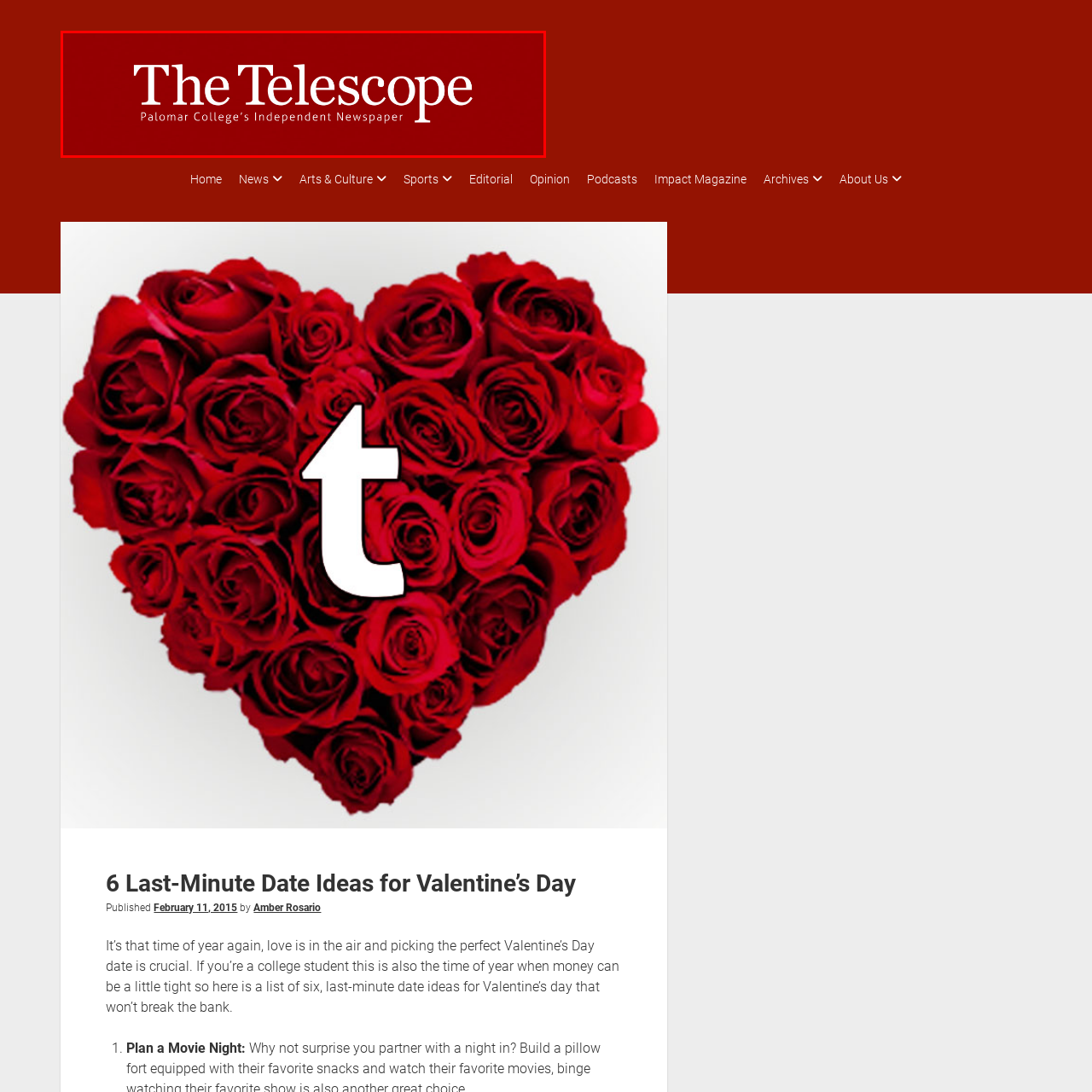Look at the photo within the red outline and describe it thoroughly.

The image showcases the logo of "The Telescope," Palomar College's independent newspaper, set against a rich red backdrop. The design features bold, white typography that presents the publication's name prominently, complemented by a subtitle that emphasizes its status as an independent college newspaper. This logo reflects the newspaper's focus on providing relevant news and information to the college community, highlighting its role as a vital resource for students and faculty alike.